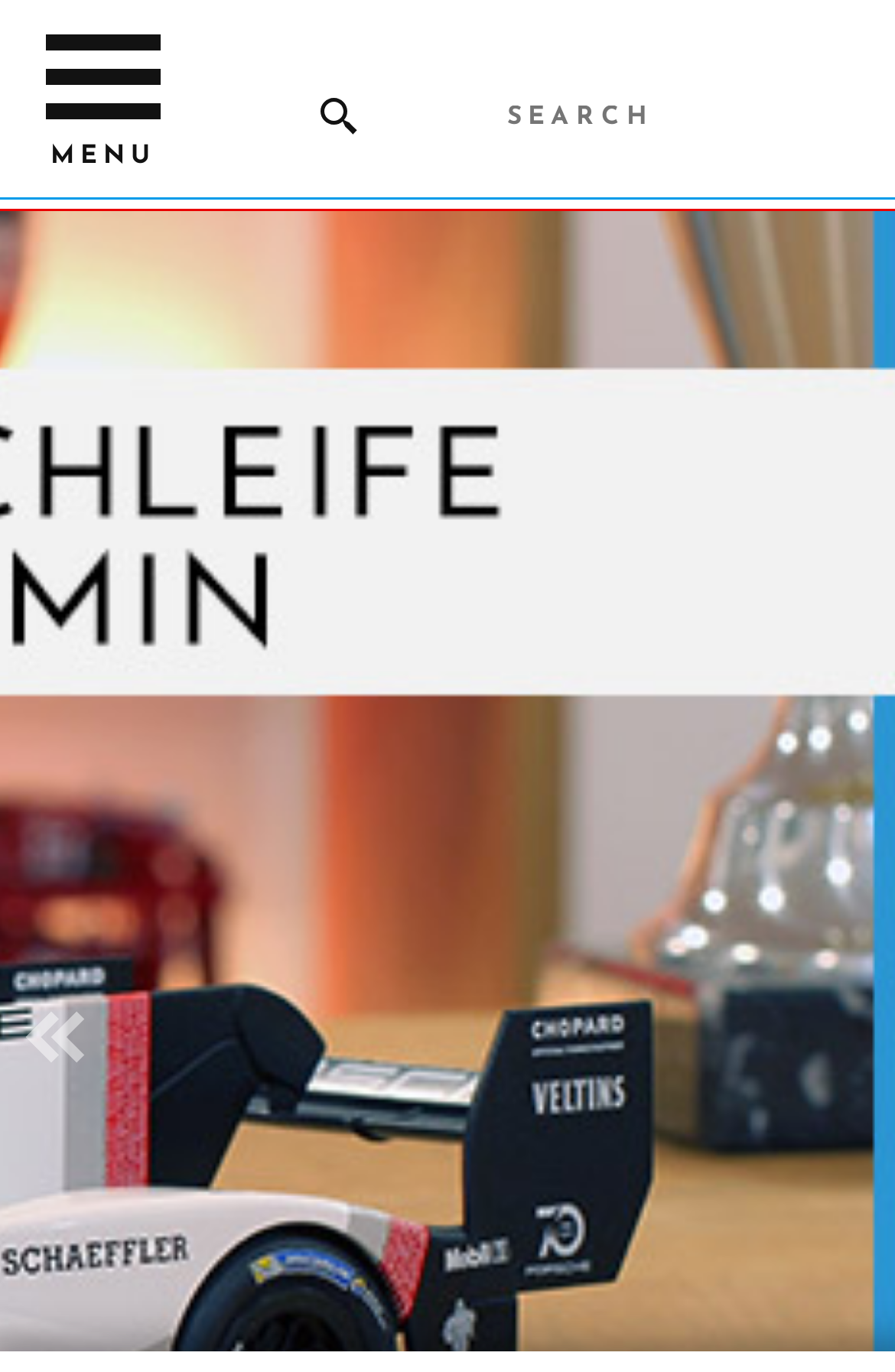What is the primary heading on this webpage?

OFFICIAL TEAM75 ONLINE SHOP